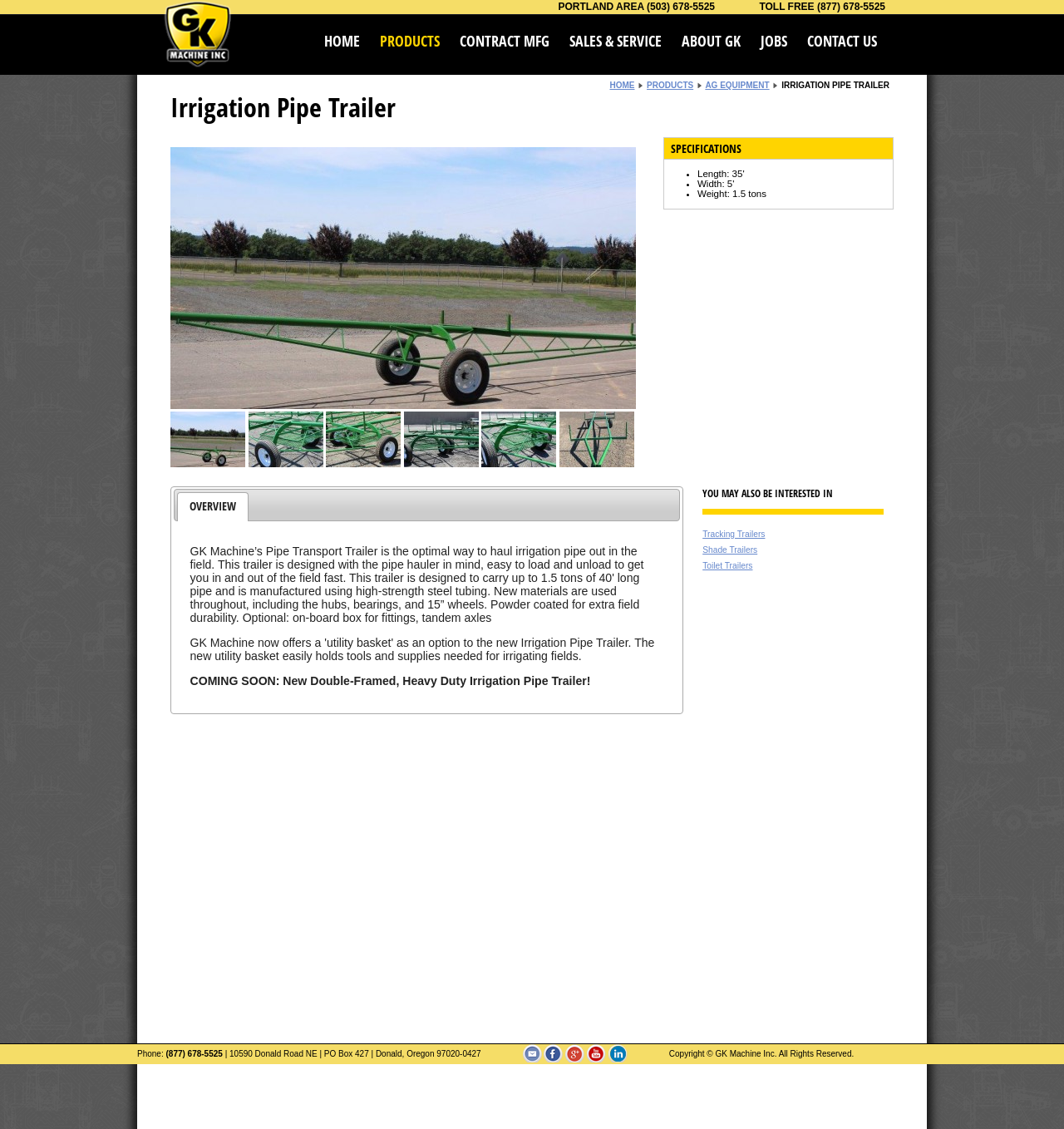What is the phone number of GK Machine, Inc.?
Provide a fully detailed and comprehensive answer to the question.

The phone number can be found at the top of the webpage, where it says 'PORTLAND AREA (503) 678-5525'.